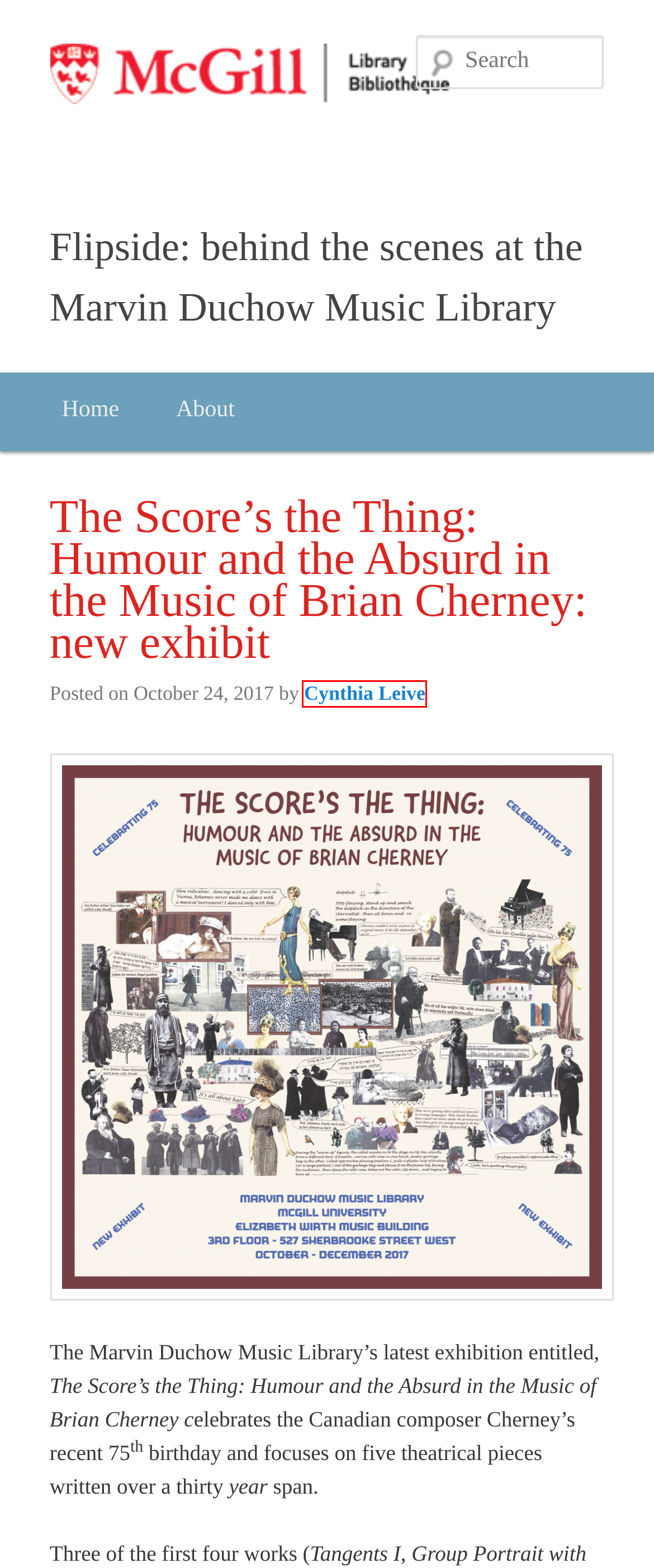A screenshot of a webpage is given, featuring a red bounding box around a UI element. Please choose the webpage description that best aligns with the new webpage after clicking the element in the bounding box. These are the descriptions:
A. Les Ballets russes | Flipside: behind the scenes at the Marvin Duchow Music Library
B. Audiovisual archives | Flipside: behind the scenes at the Marvin Duchow Music Library
C. November | 2014 | Flipside: behind the scenes at the Marvin Duchow Music Library
D. McGill Library Blogs
E. Sergey Diaghilev | Flipside: behind the scenes at the Marvin Duchow Music Library
F. About | Flipside: behind the scenes at the Marvin Duchow Music Library
G. Cynthia Leive | Flipside: behind the scenes at the Marvin Duchow Music Library
H. Flipside: behind the scenes at the Marvin Duchow Music Library

G